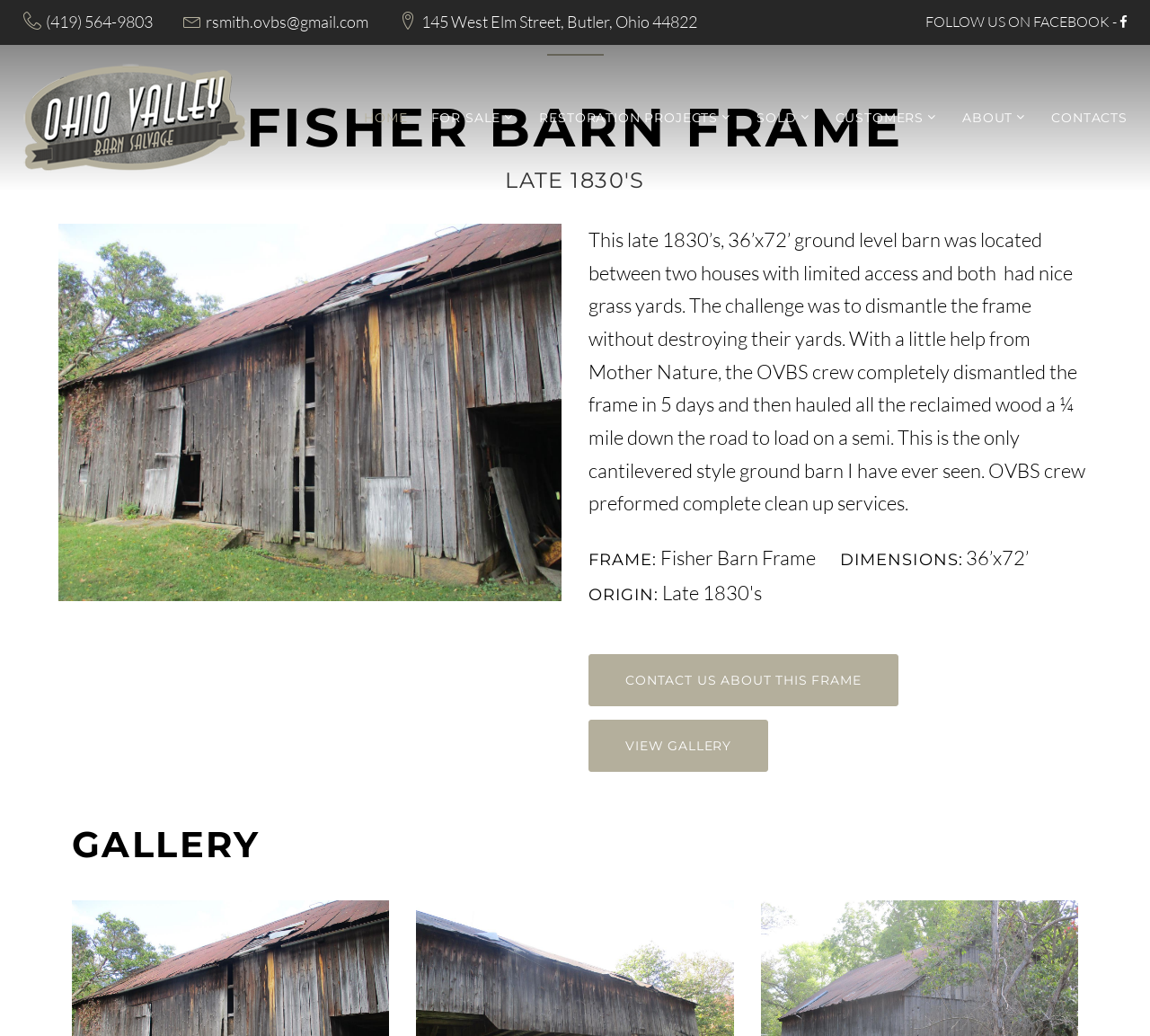Please mark the clickable region by giving the bounding box coordinates needed to complete this instruction: "Send an email".

[0.179, 0.012, 0.32, 0.032]